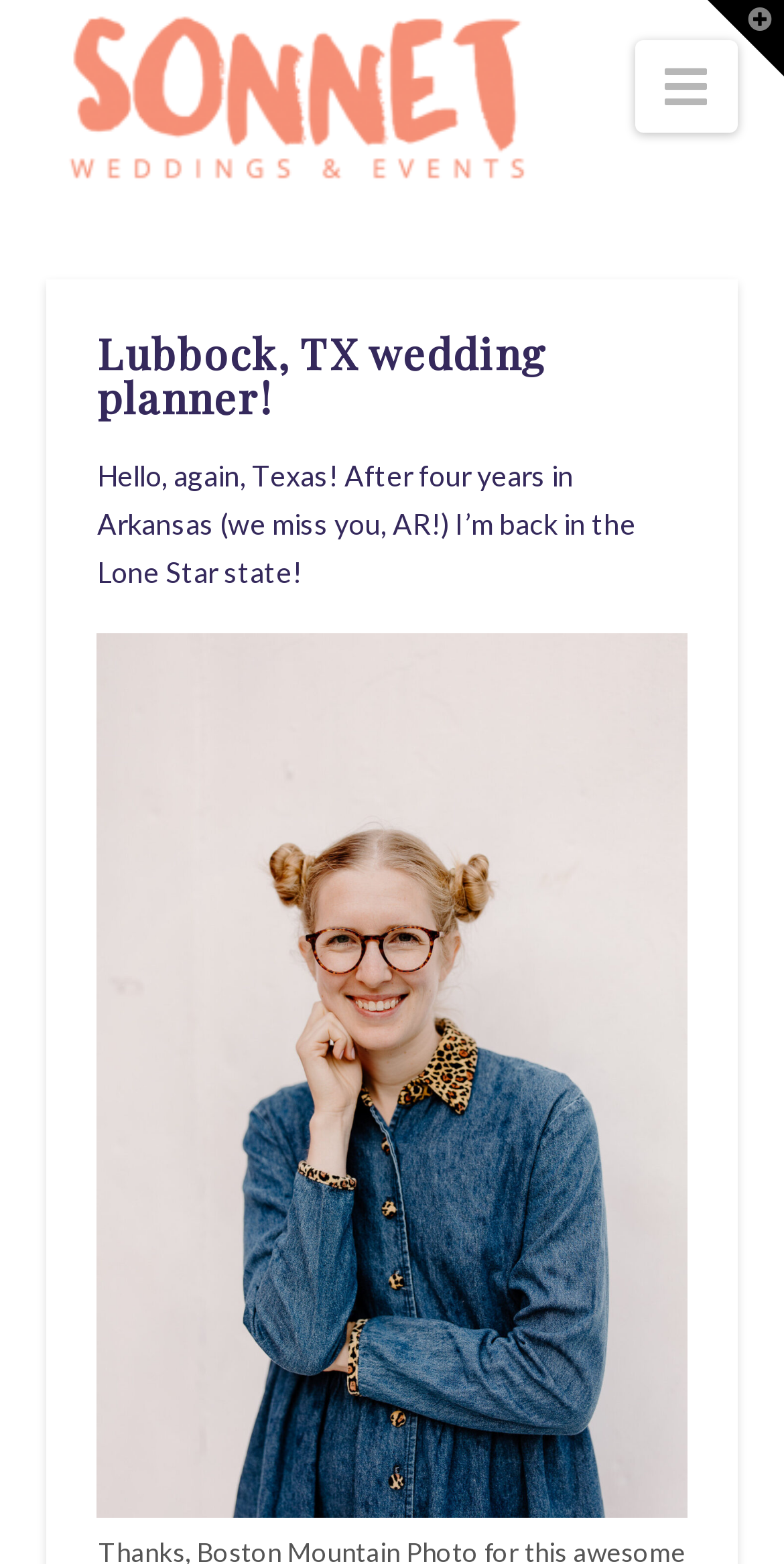Find the bounding box coordinates of the UI element according to this description: "Toggle the Widgetbar".

[0.903, 0.0, 1.0, 0.049]